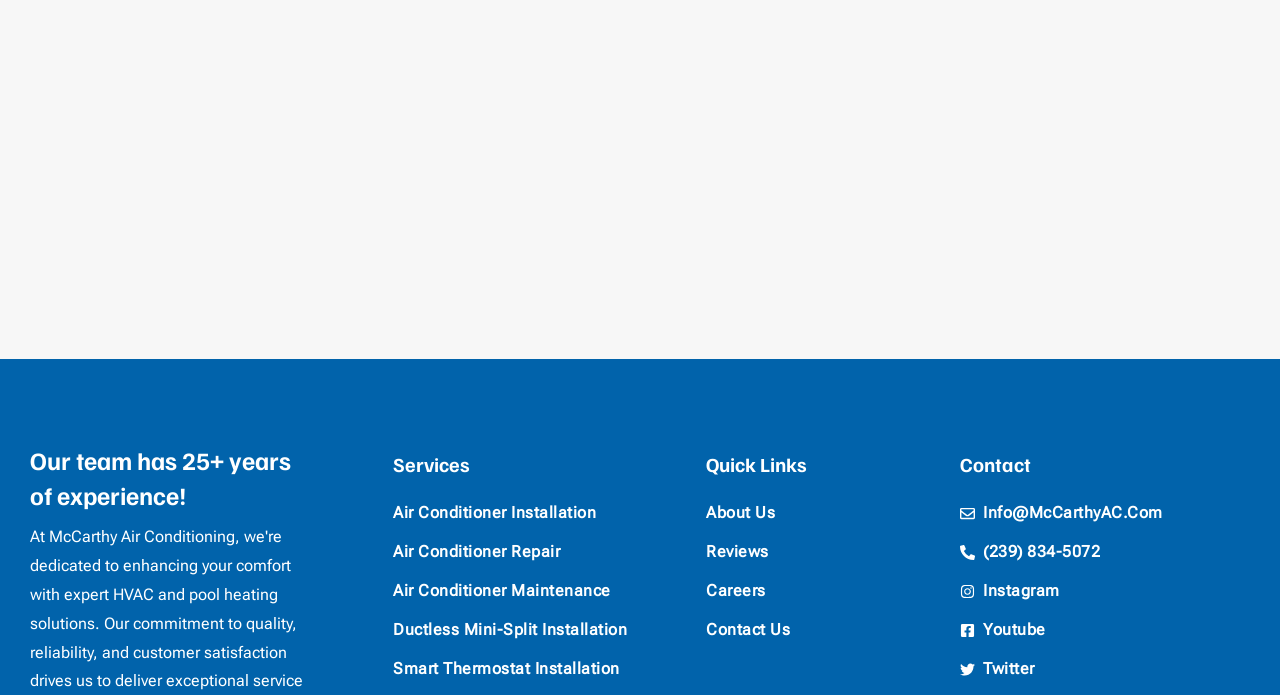What is the company's experience in years?
Refer to the screenshot and respond with a concise word or phrase.

25+